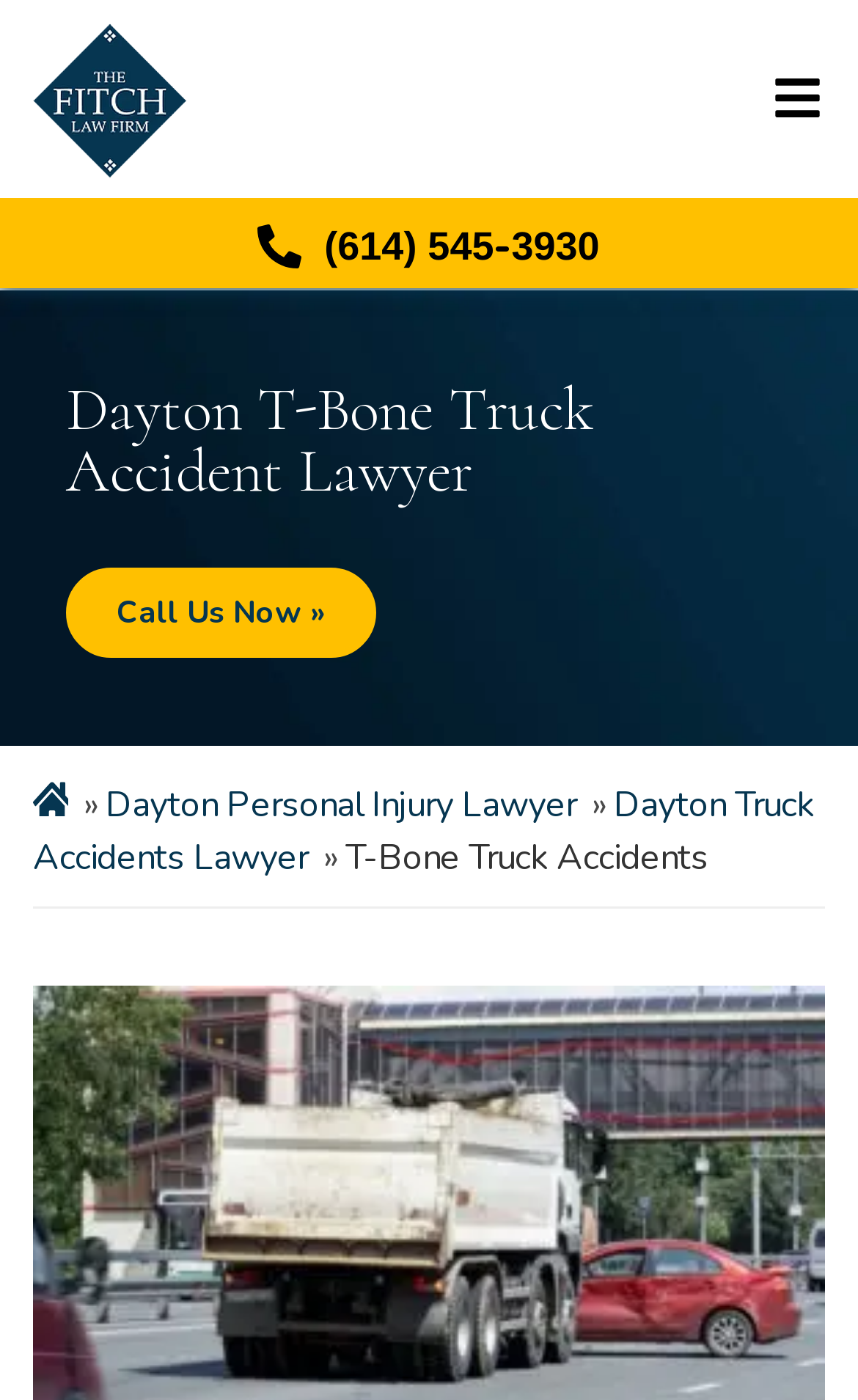Summarize the contents and layout of the webpage in detail.

The webpage is about a law firm, specifically a Dayton T-Bone Truck Accident Lawyer. At the top left corner, there is a logotype image with a corresponding link. To the right of the logotype, there is a button with an image. Below the logotype, there is a phone number "(614) 545-3930" displayed prominently across the entire width of the page, accompanied by a small image. 

The main heading "Dayton T-Bone Truck Accident Lawyer" is centered near the top of the page. Below the heading, there is a "Call Us Now" link. 

On the left side of the page, there are three links: one with no text, one labeled "Dayton Personal Injury Lawyer", and one labeled "Dayton Truck Accidents Lawyer". These links are stacked vertically, with the first one at the top and the last one at the bottom. 

To the right of the links, there is a static text "T-Bone Truck Accidents" that spans about half of the page's width.